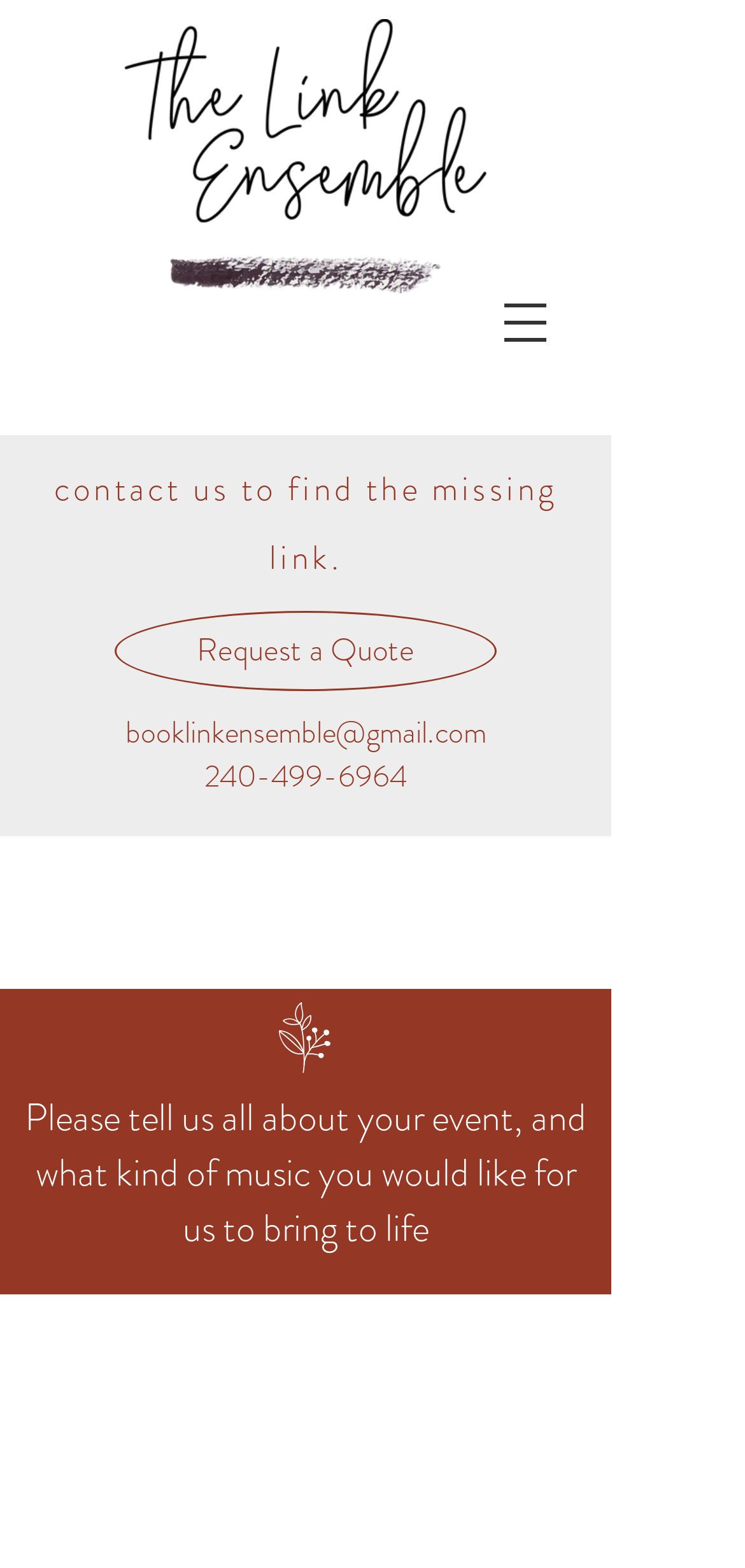Respond with a single word or phrase:
What type of event is the website likely used for?

Music event